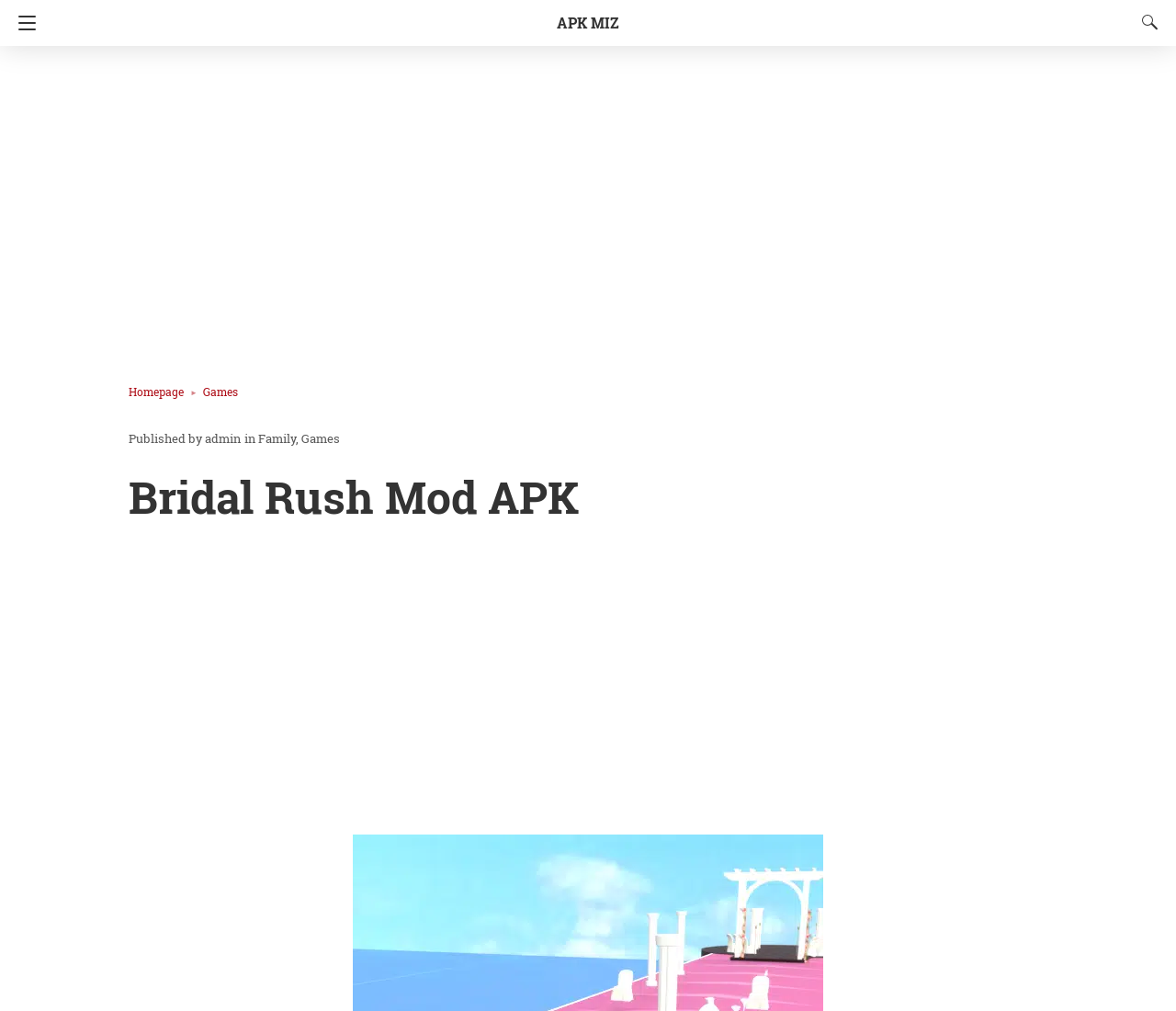Please identify the bounding box coordinates of the clickable area that will allow you to execute the instruction: "Click the HHMI logo".

None